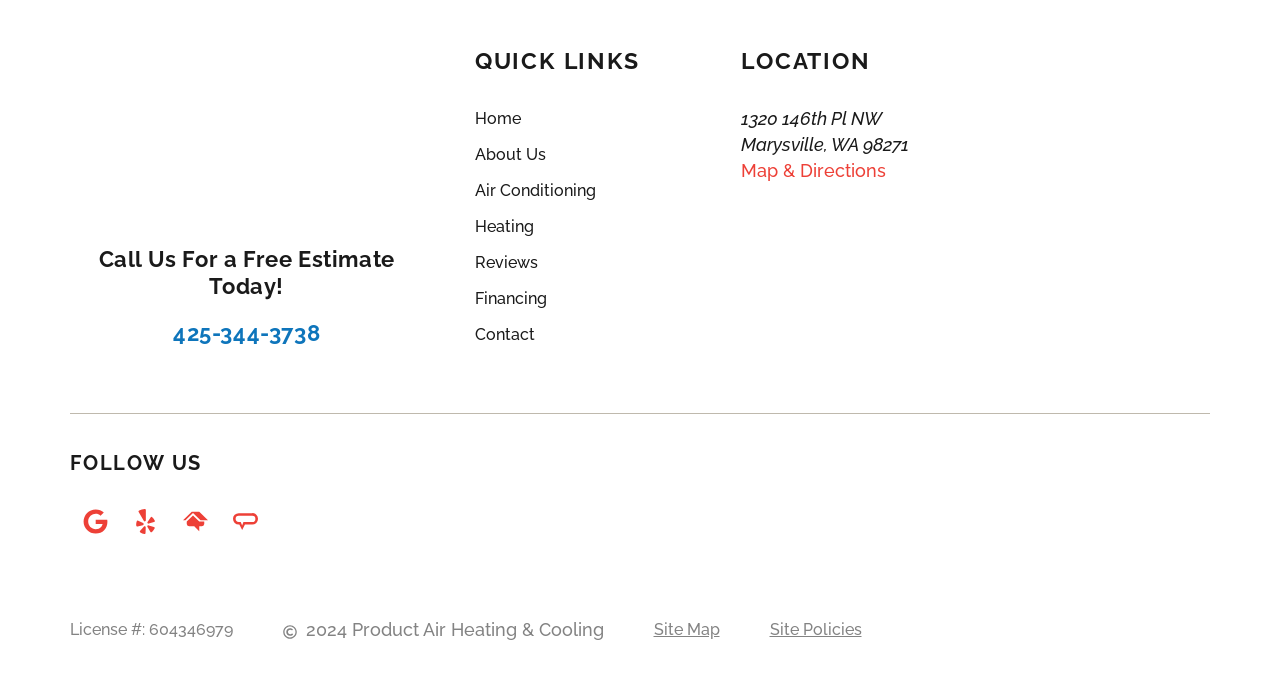Look at the image and write a detailed answer to the question: 
What is the name of the company?

The company name can be found at the bottom of the webpage, in the footer section. It is displayed as '2024 Product Air Heating & Cooling'.